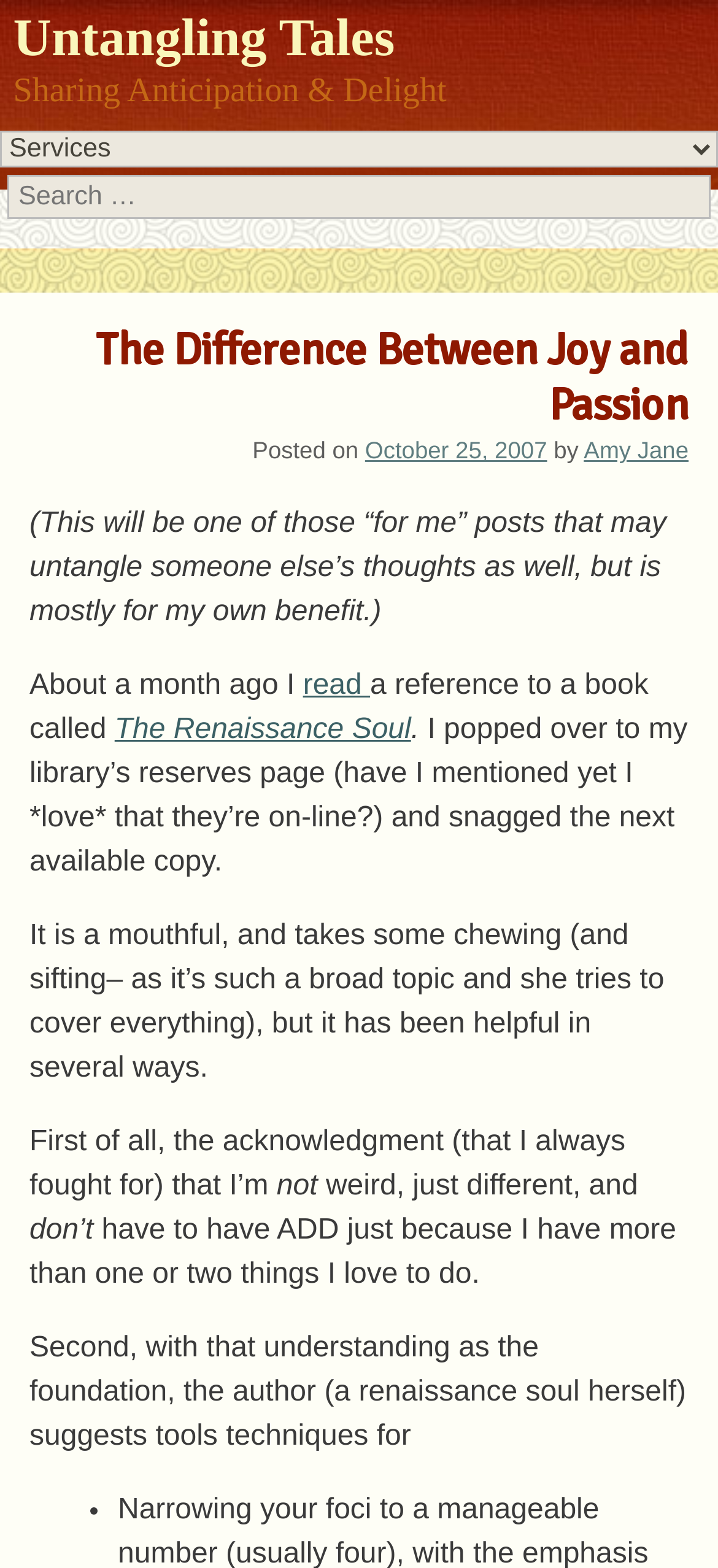Please specify the bounding box coordinates in the format (top-left x, top-left y, bottom-right x, bottom-right y), with values ranging from 0 to 1. Identify the bounding box for the UI component described as follows: read

[0.422, 0.428, 0.515, 0.447]